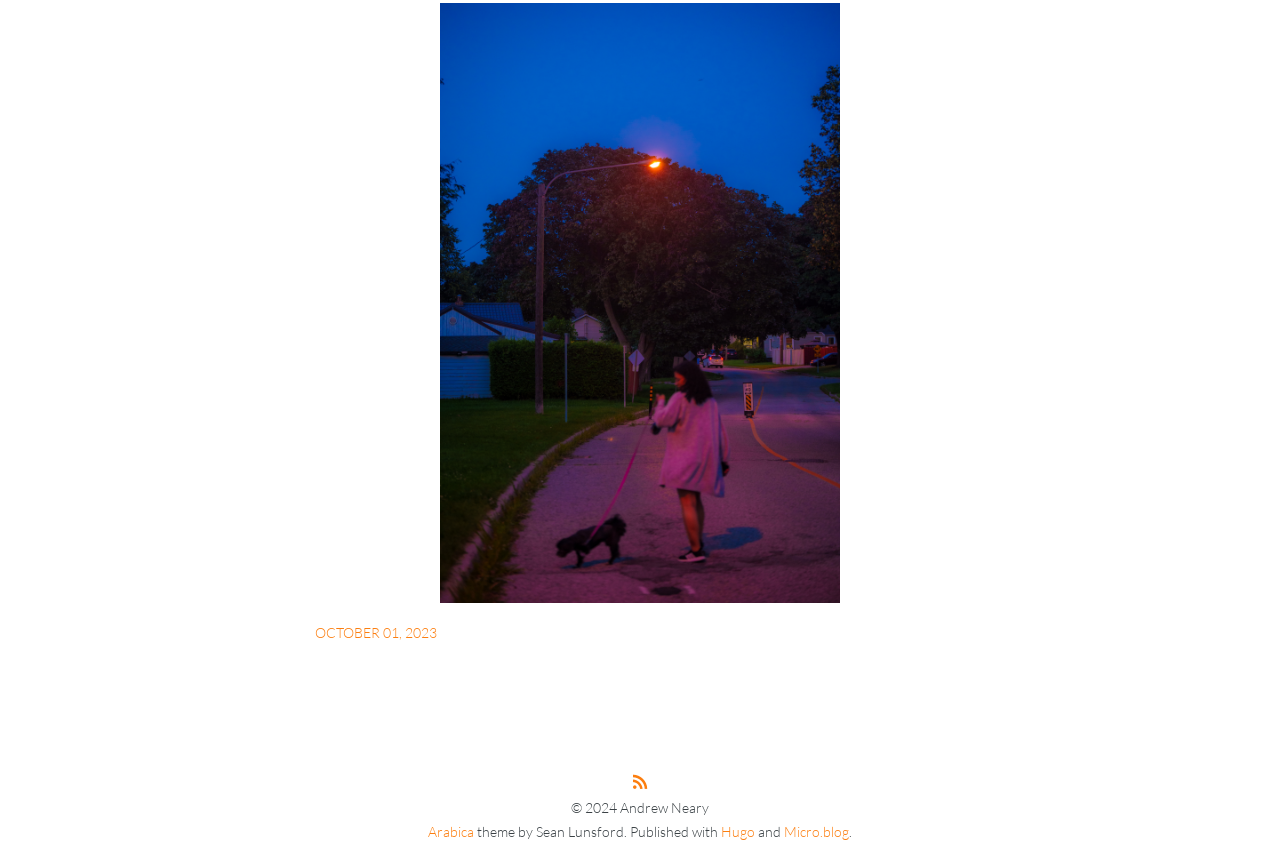What is the date mentioned in the footer?
Please interpret the details in the image and answer the question thoroughly.

I found the date 'OCTOBER 01, 2023' in the footer section of the webpage, which is located at the bottom of the page, indicated by the bounding box coordinates [0.246, 0.725, 0.754, 0.753].